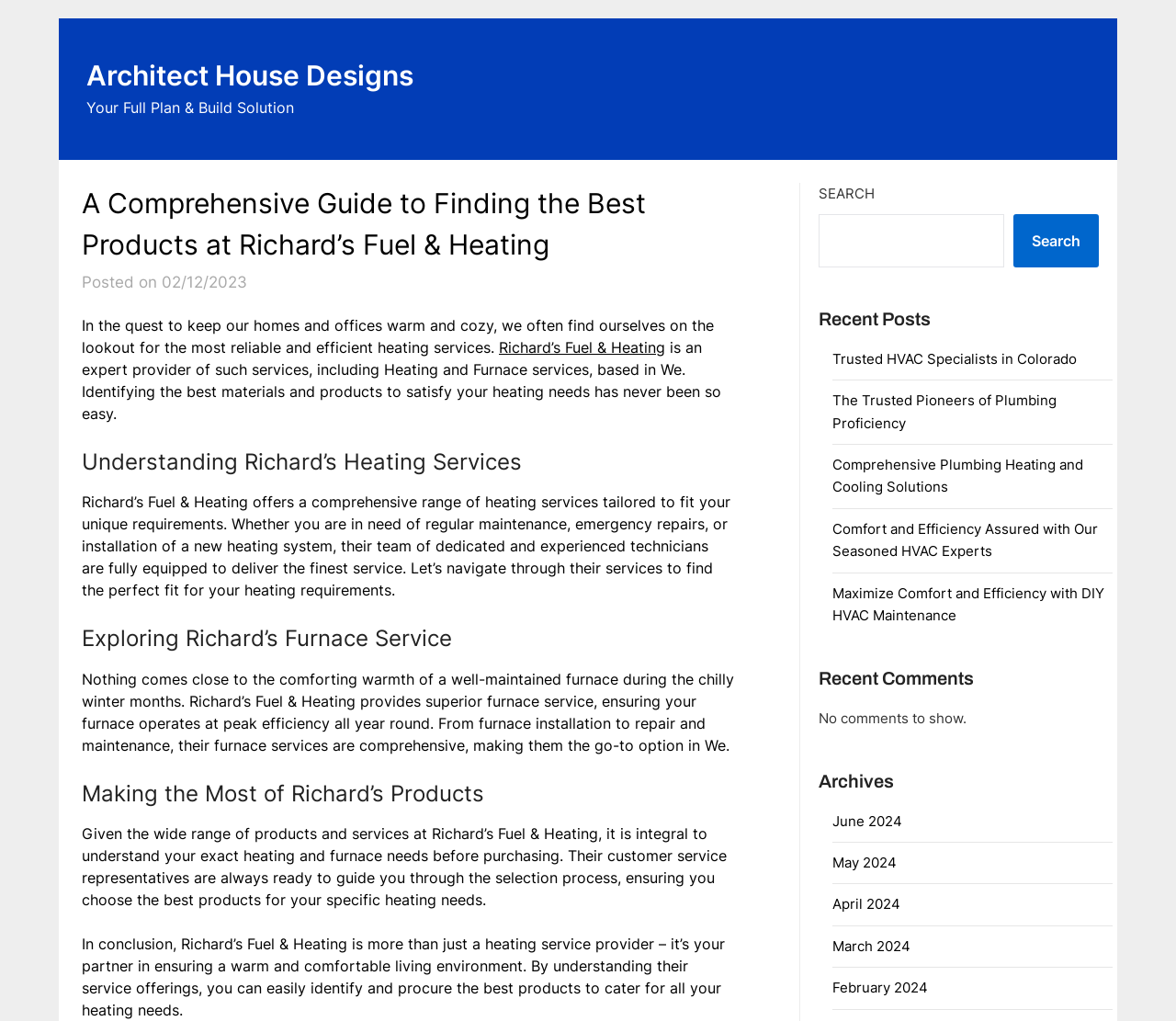Please determine the bounding box coordinates of the area that needs to be clicked to complete this task: 'Search for products'. The coordinates must be four float numbers between 0 and 1, formatted as [left, top, right, bottom].

[0.696, 0.21, 0.854, 0.262]